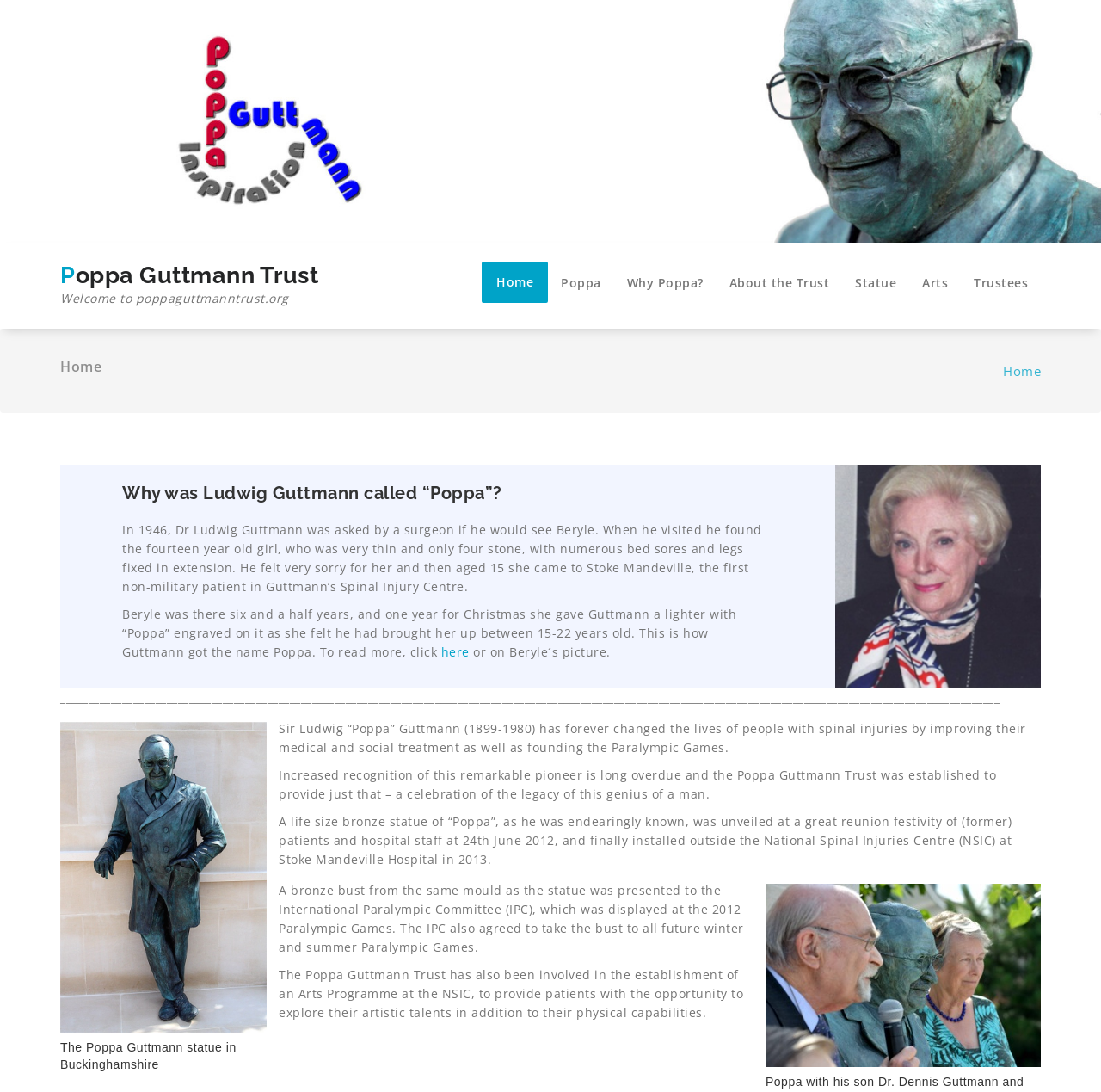Describe all the key features of the webpage in detail.

The webpage is dedicated to the Poppa Guttmann Trust, a celebration of the legacy of Sir Ludwig "Poppa" Guttmann, a pioneer in the treatment of spinal injuries and the founder of the Paralympic Games. 

At the top of the page, there is a navigation menu with links to different sections of the website, including "Home", "Poppa", "Why Poppa?", "About the Trust", "Statue", "Arts", and "Trustees". 

Below the navigation menu, there is a heading that reads "Home" and a link to the same section. On the right side of the page, there is a figure with a link to "Beryle Bell", accompanied by an image of Beryle Bell. 

The main content of the page is divided into several sections. The first section describes how Dr. Ludwig Guttmann got the nickname "Poppa" from a patient named Beryle Bell. This section includes two paragraphs of text and a link to read more about the story. 

Below this section, there is a horizontal line separating it from the next section. The next section features a figure with an image of the Poppa Guttmann statue in Buckinghamshire, accompanied by a caption. 

The following section is a brief biography of Sir Ludwig "Poppa" Guttmann, describing his contributions to the treatment of spinal injuries and the founding of the Paralympic Games. This section also mentions the establishment of the Poppa Guttmann Trust to celebrate his legacy. 

The next section describes the unveiling of a life-size bronze statue of "Poppa" at Stoke Mandeville Hospital in 2013. This section includes an image of the statue. 

The final section describes the Poppa Guttmann Trust's involvement in the establishment of an Arts Programme at the National Spinal Injuries Centre, providing patients with the opportunity to explore their artistic talents.